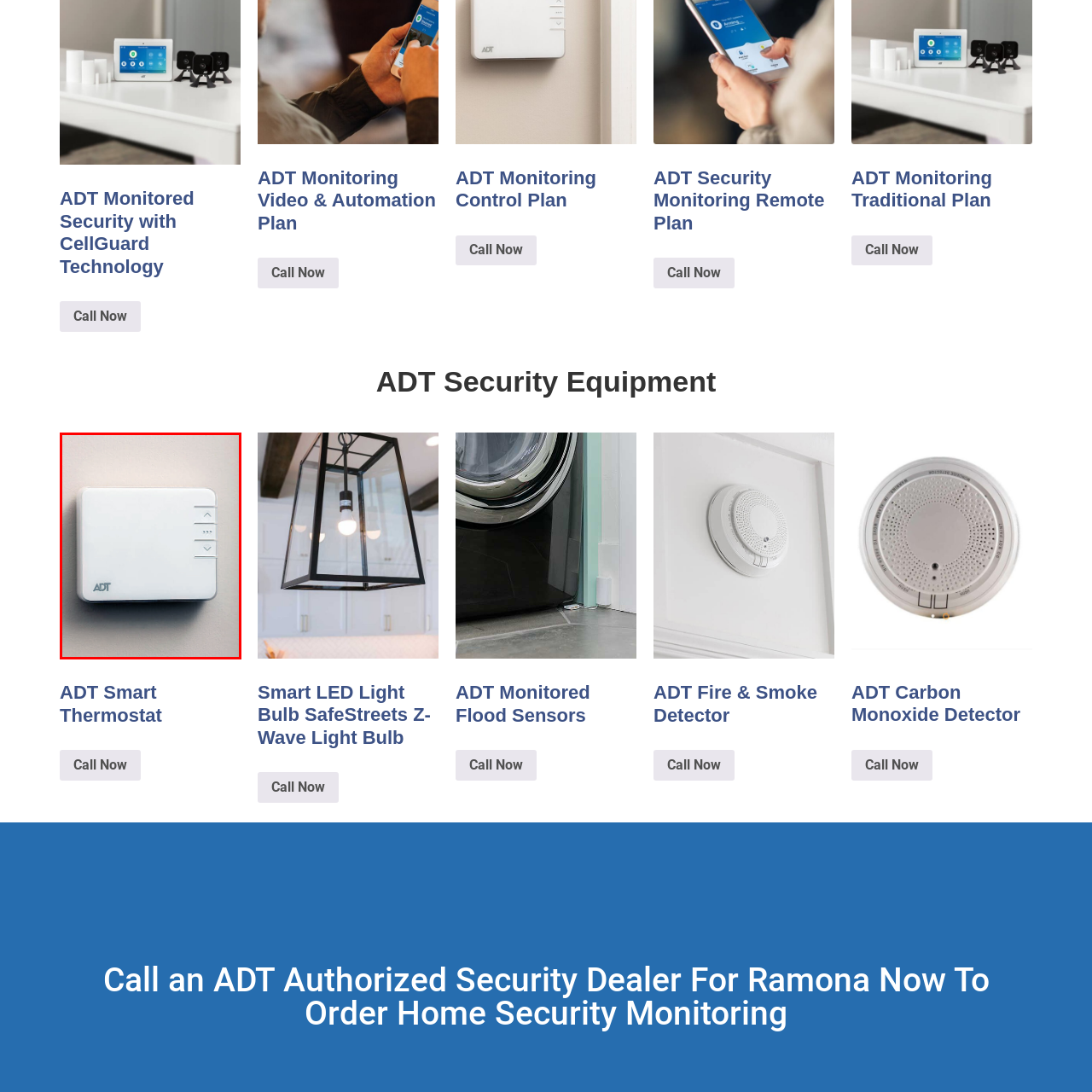Generate a detailed caption for the content inside the red bounding box.

The image features the ADT Smart Thermostat, a sleek, rectangular device designed in a minimalist white finish. Its compact design includes three control buttons on the right side, marked with upward, downward, and a third function indicator, providing intuitive temperature and settings adjustments. The thermostat is mounted on a light-colored wall, emphasizing its modern aesthetic and suitability for contemporary home environments. As part of ADT's smart home technology offerings, this thermostat is likely integrated into a broader system aimed at enhancing home security and energy efficiency.